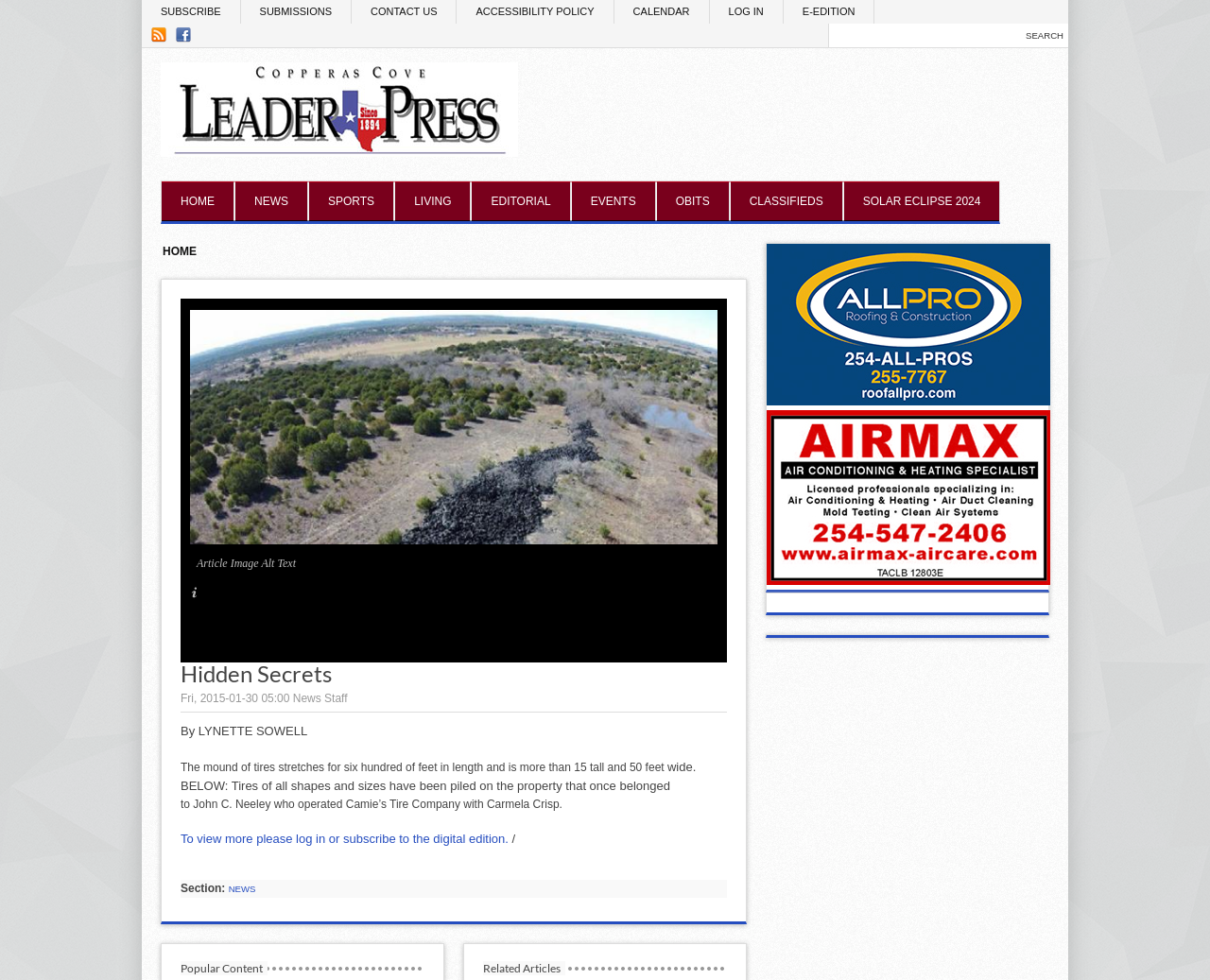Identify the bounding box coordinates of the region that needs to be clicked to carry out this instruction: "View the calendar". Provide these coordinates as four float numbers ranging from 0 to 1, i.e., [left, top, right, bottom].

[0.508, 0.0, 0.586, 0.024]